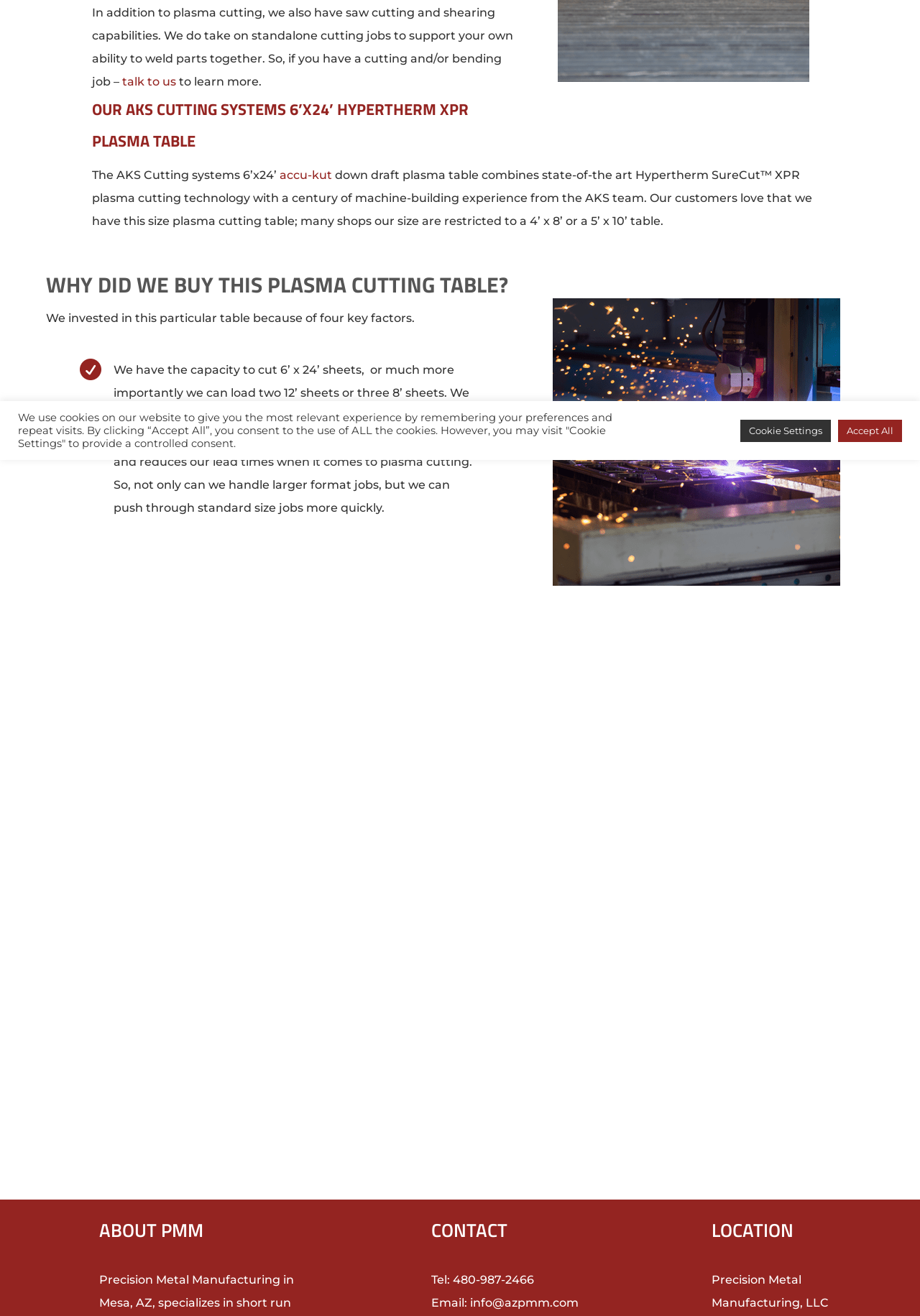Using the given element description, provide the bounding box coordinates (top-left x, top-left y, bottom-right x, bottom-right y) for the corresponding UI element in the screenshot: Cookie Settings

[0.805, 0.319, 0.903, 0.336]